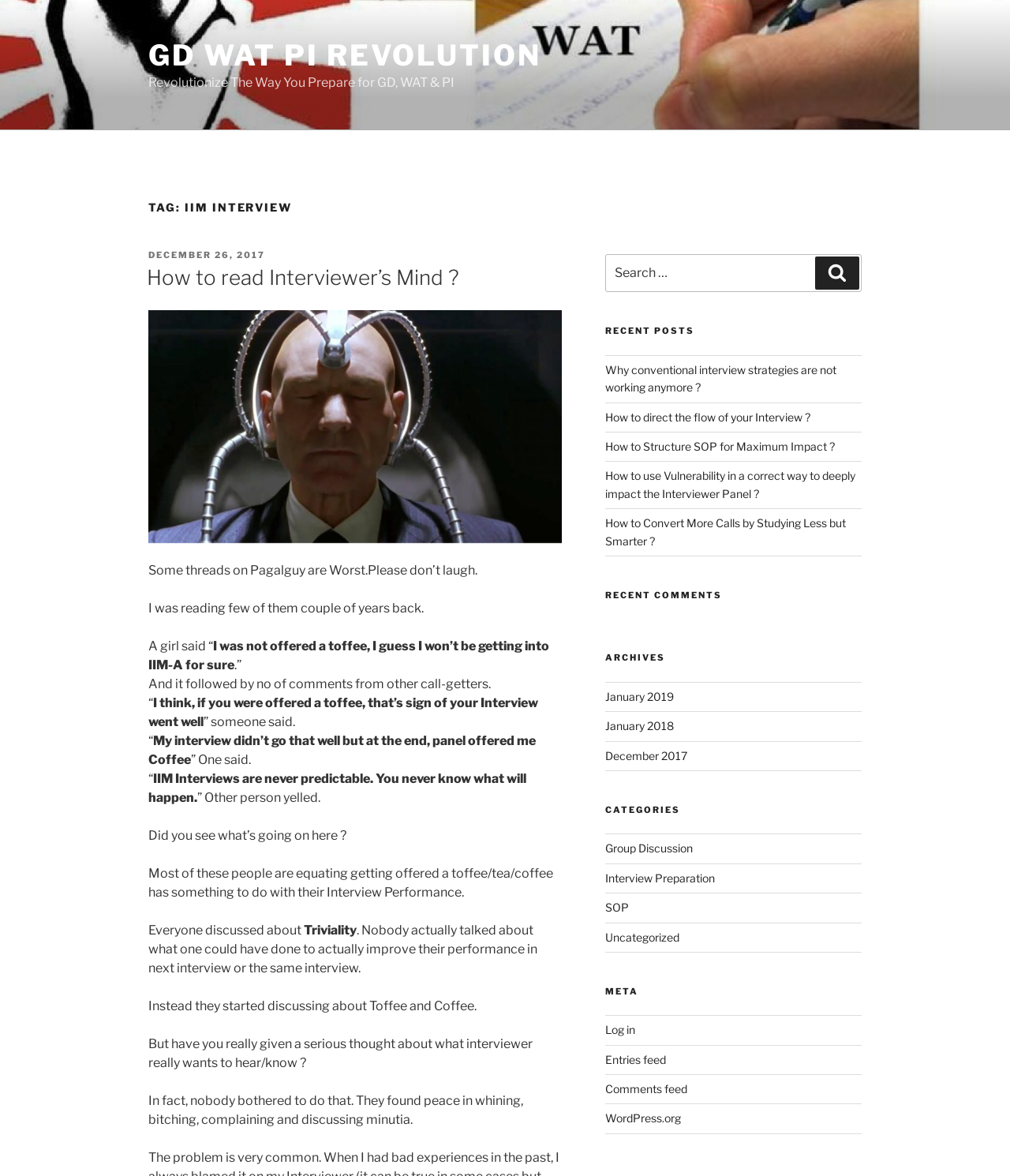What is the purpose of the search box?
Using the image as a reference, answer the question in detail.

The search box is provided on the webpage to allow users to search for specific content within the website, as indicated by the label 'Search for:' next to the search box.